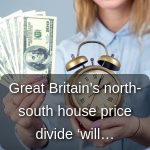What is the background of the image?
Use the information from the image to give a detailed answer to the question.

The background of the image presents a sense of urgency and financial significance, which underscores the themes of time and money being discussed in the context of the housing market fluctuations.